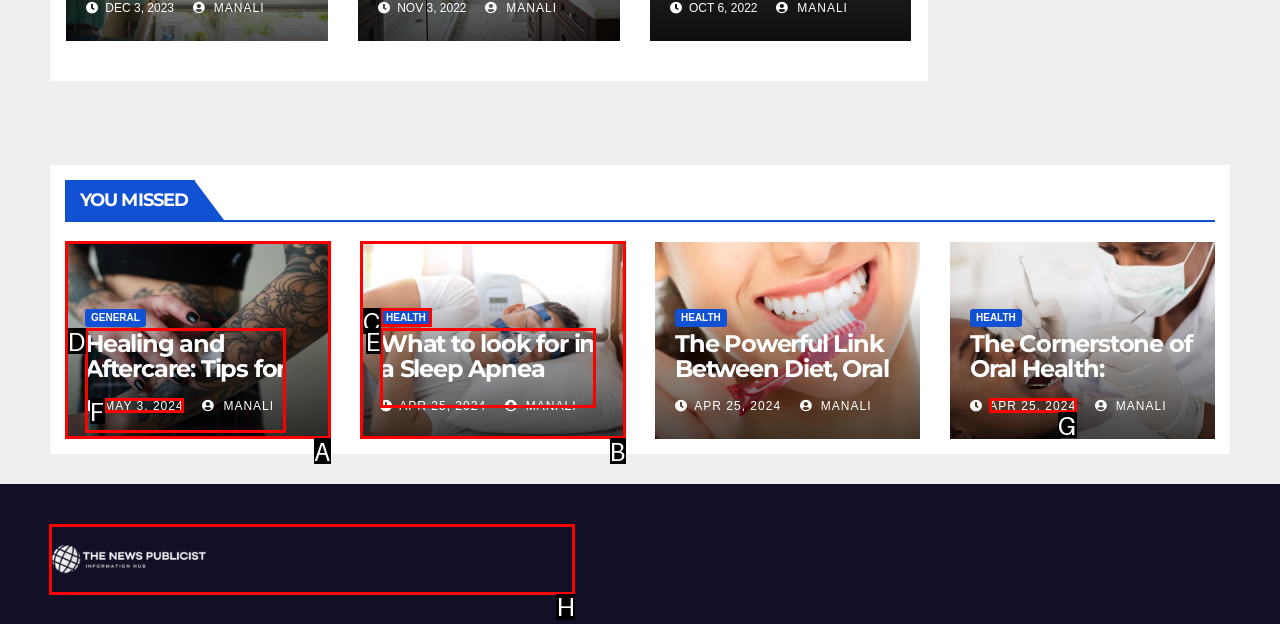Determine which option should be clicked to carry out this task: Check out the 'The News Publicist' link
State the letter of the correct choice from the provided options.

H